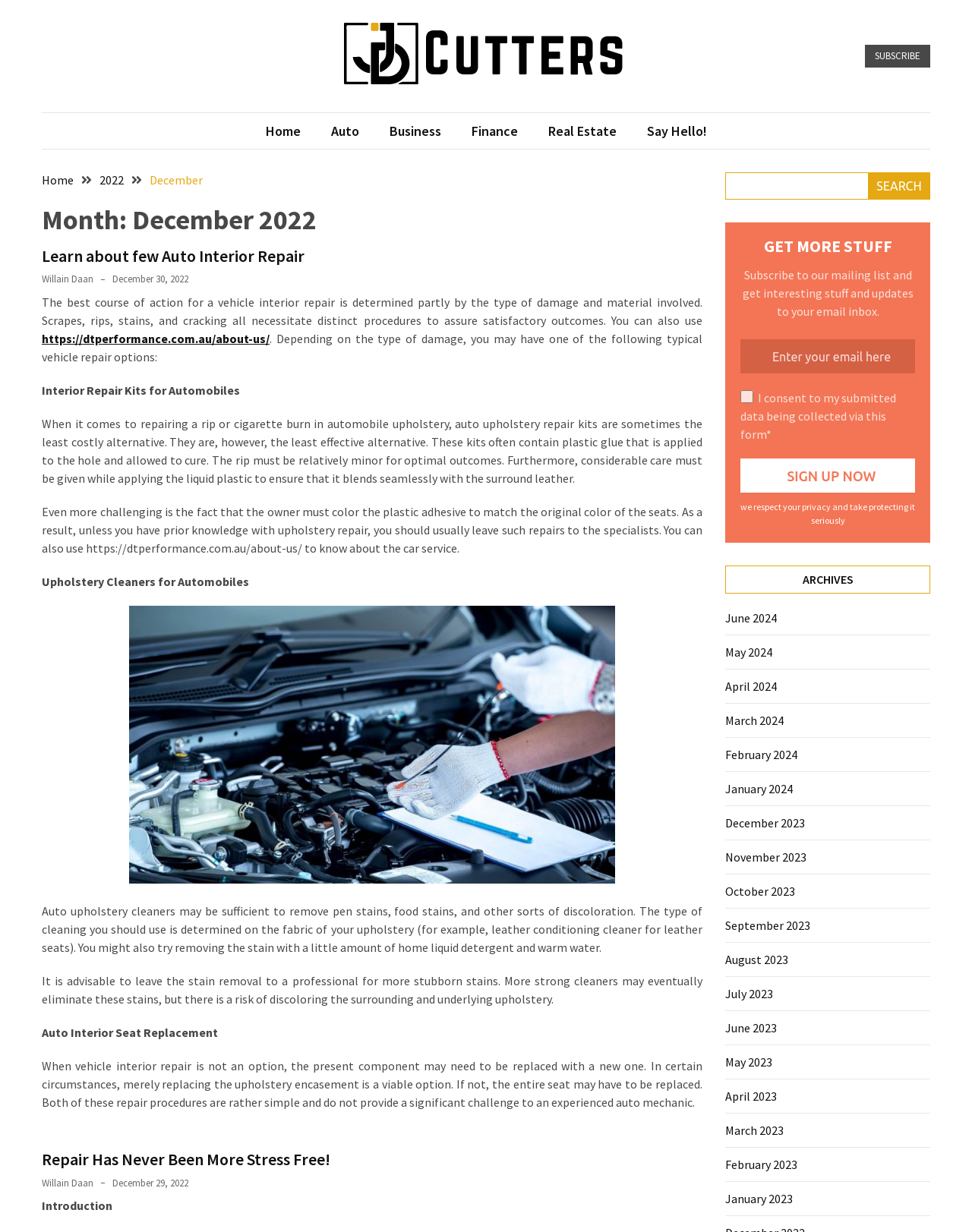What is the purpose of the search box?
Kindly answer the question with as much detail as you can.

The search box is located at the top right corner of the webpage, and it has a button labeled 'Search'. This suggests that the purpose of the search box is to allow users to search for content on the website.